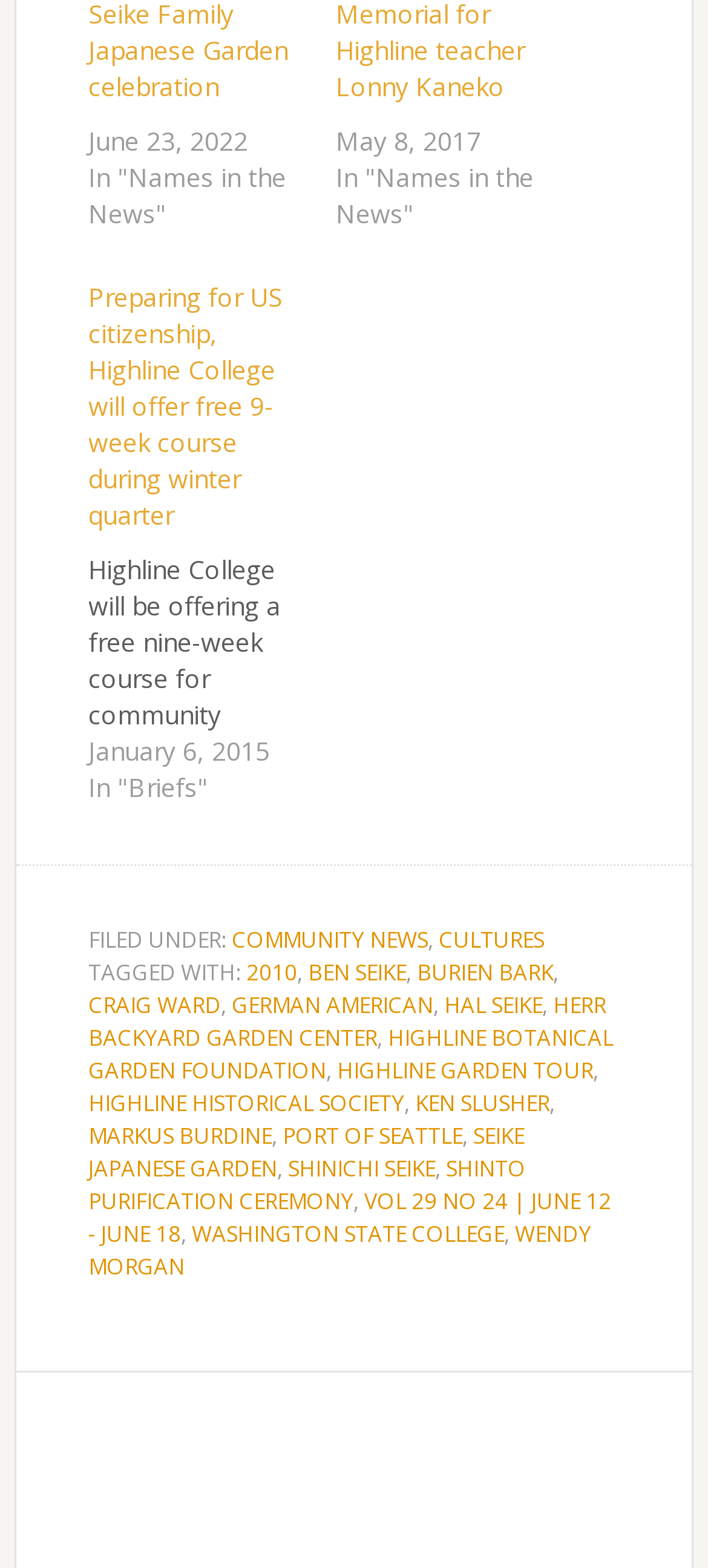What is the date of the news article about Highline College?
Please provide a single word or phrase as your answer based on the image.

January 6, 2015